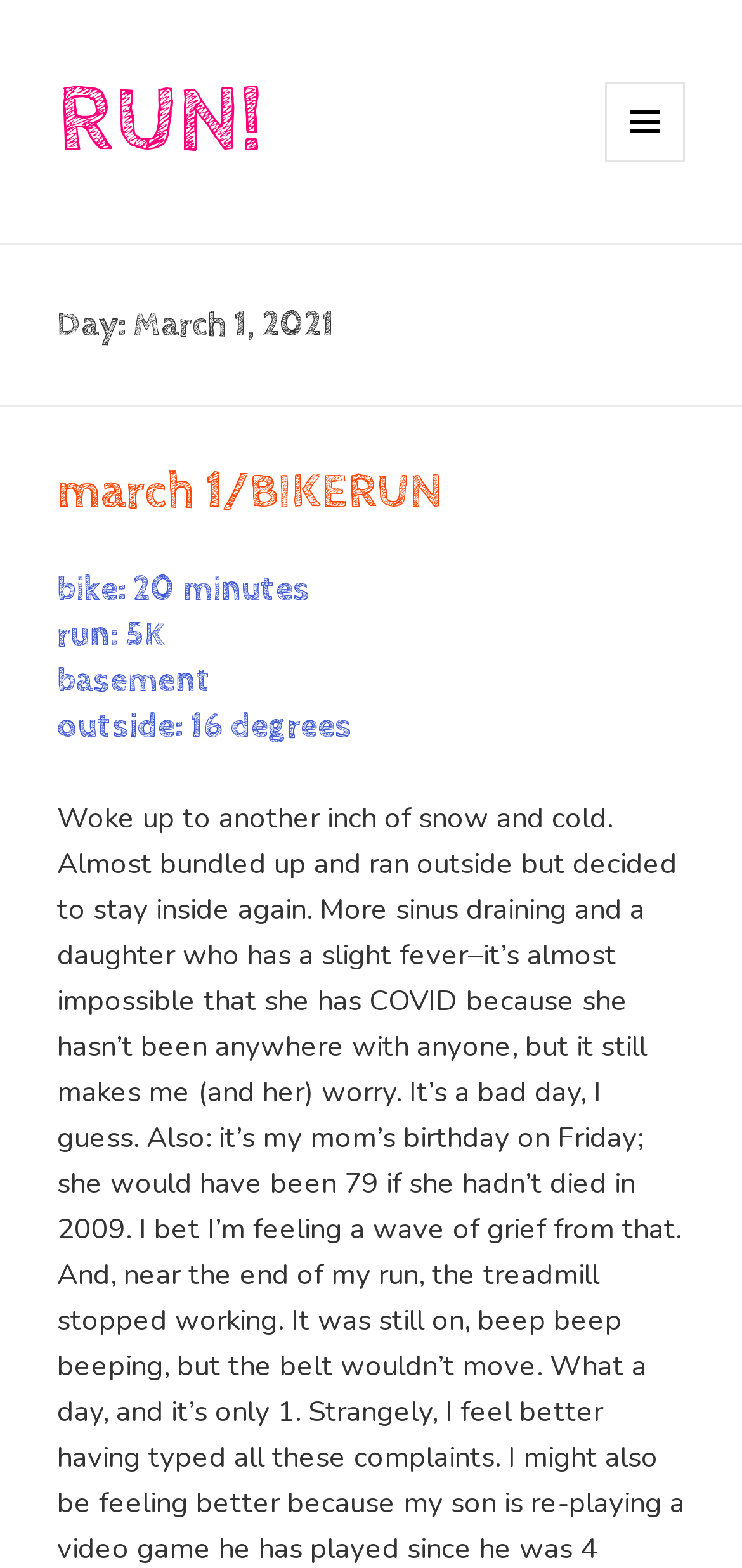Using floating point numbers between 0 and 1, provide the bounding box coordinates in the format (top-left x, top-left y, bottom-right x, bottom-right y). Locate the UI element described here: RUN!

[0.077, 0.041, 0.354, 0.113]